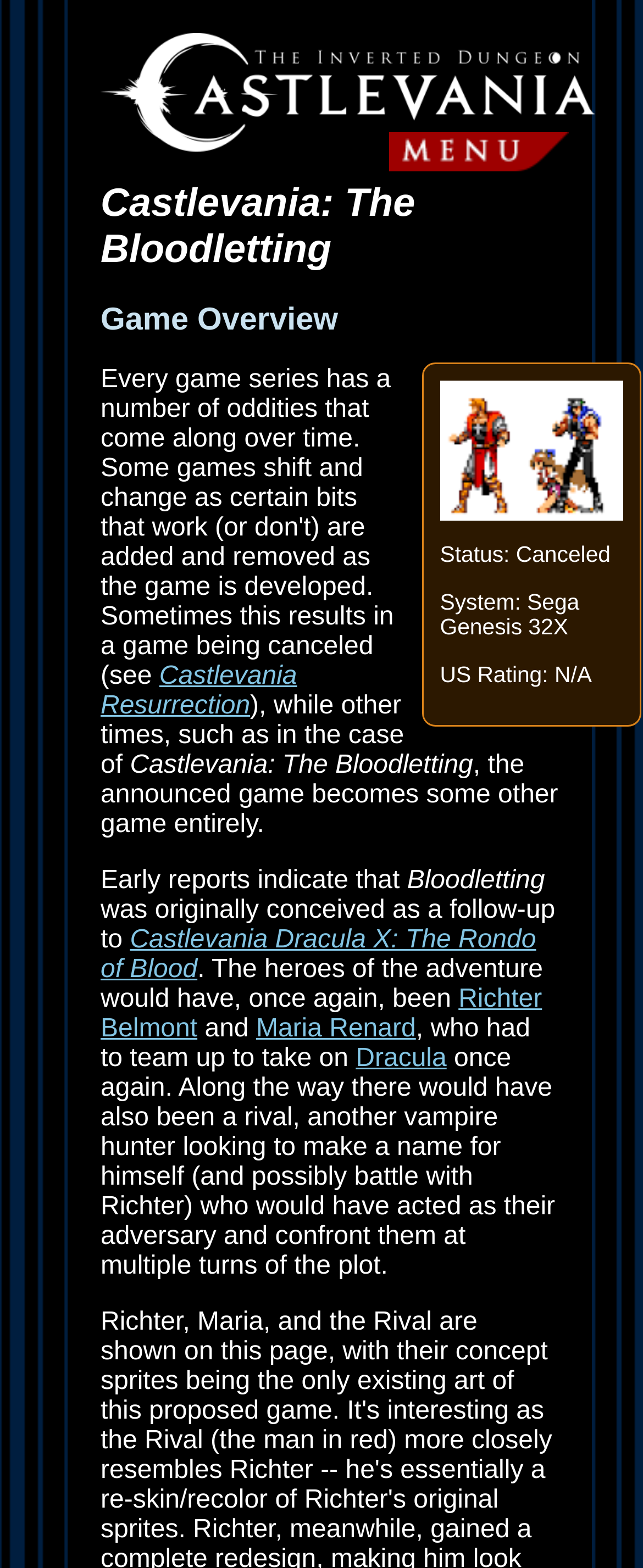From the webpage screenshot, predict the bounding box coordinates (top-left x, top-left y, bottom-right x, bottom-right y) for the UI element described here: Dracula

[0.553, 0.666, 0.695, 0.684]